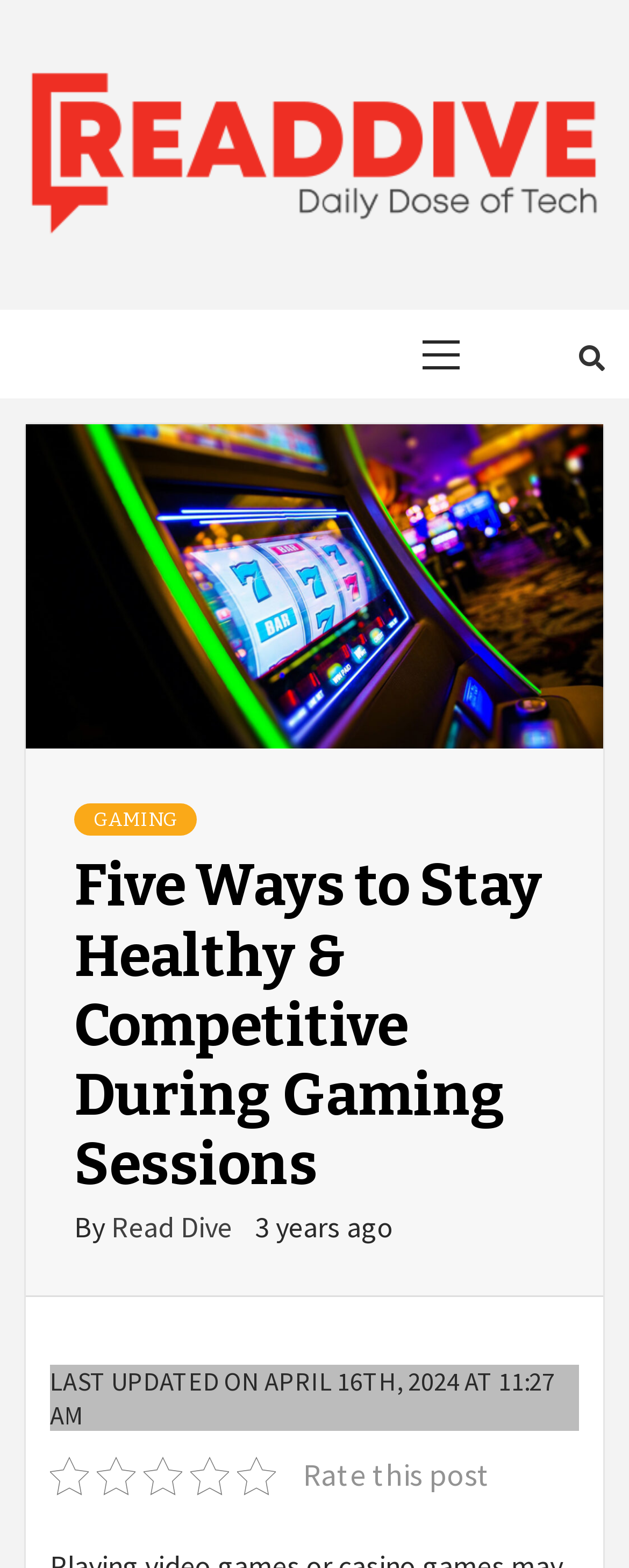What is the name of the website?
Please provide a single word or phrase based on the screenshot.

Read Dive